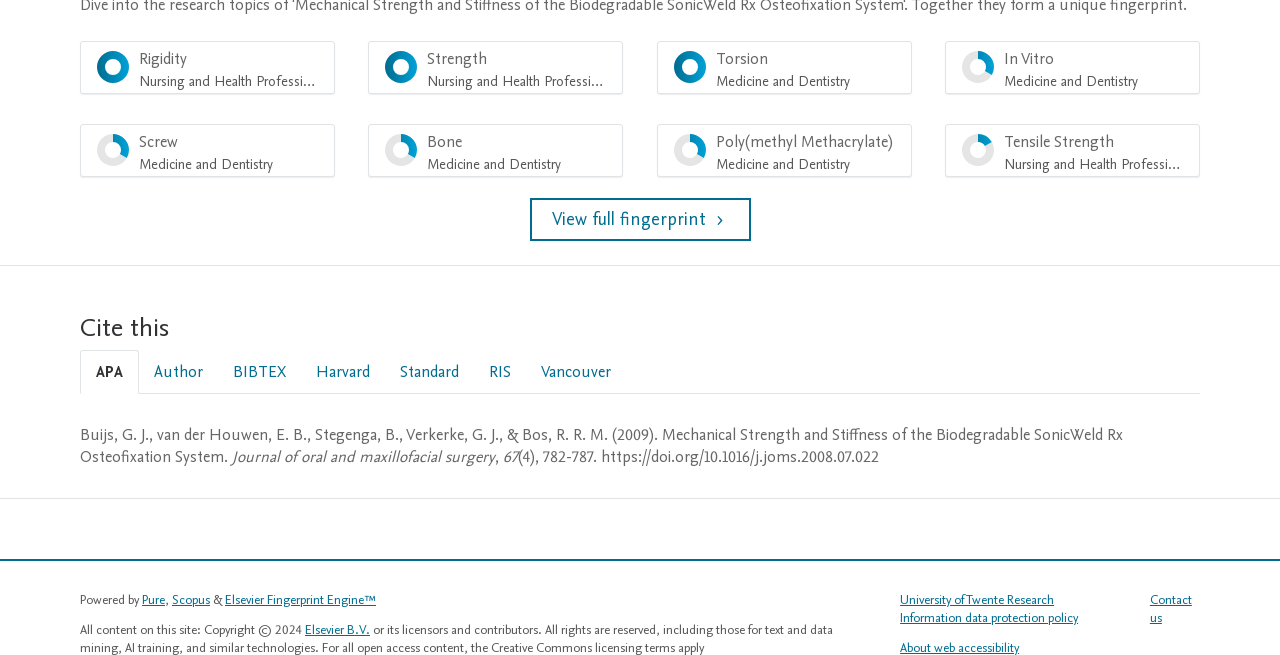From the webpage screenshot, predict the bounding box coordinates (top-left x, top-left y, bottom-right x, bottom-right y) for the UI element described here: View full fingerprint

[0.414, 0.303, 0.586, 0.369]